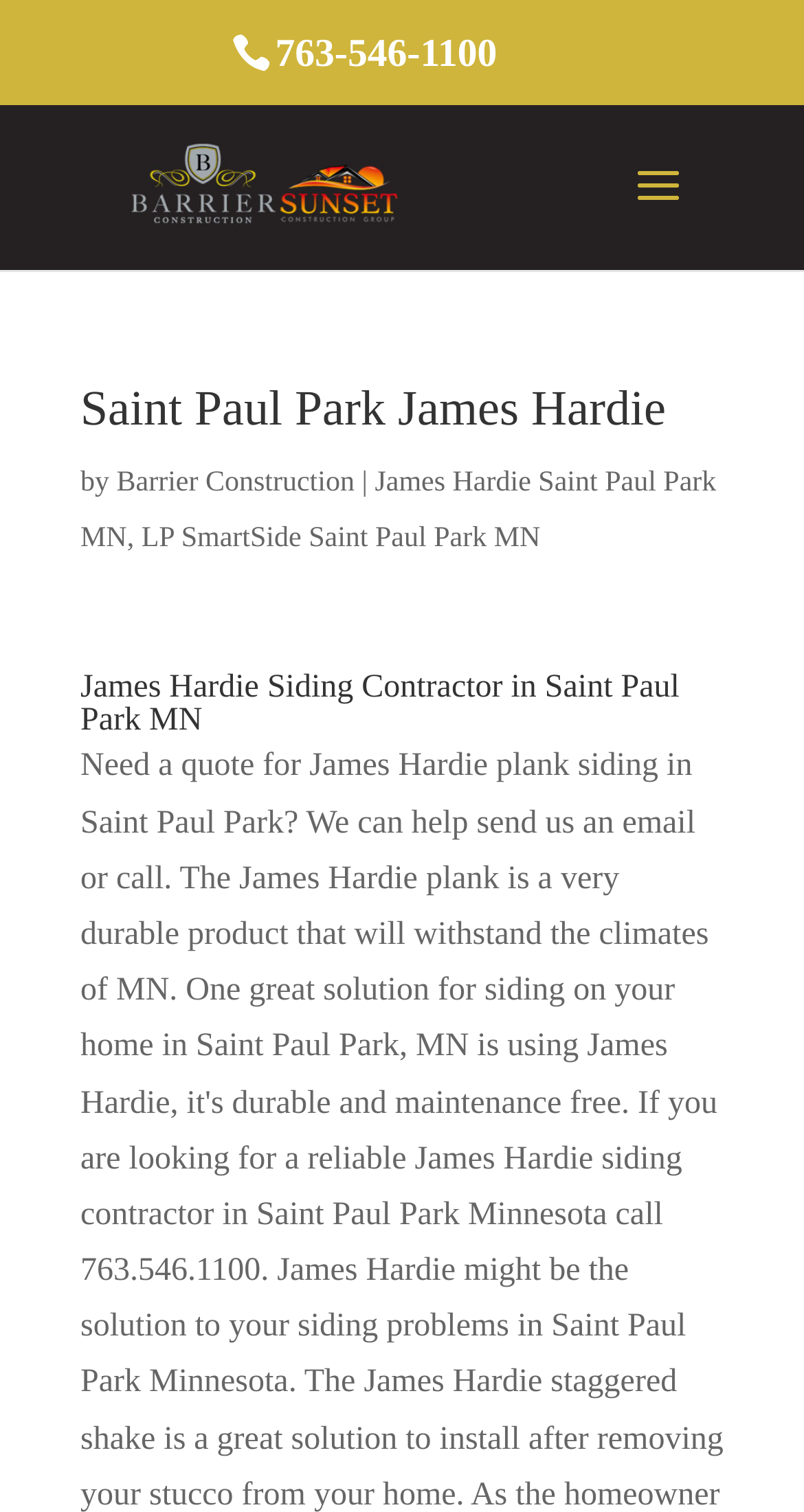Determine the main headline of the webpage and provide its text.

Saint Paul Park James Hardie